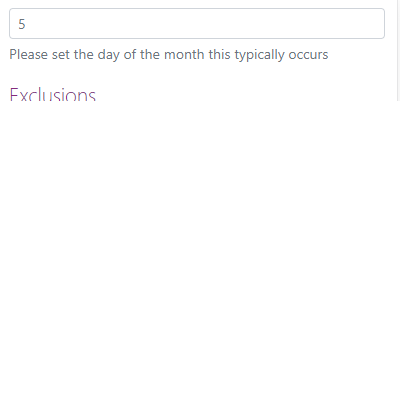Give a meticulous account of what the image depicts.

The image illustrates a user interface section where budget exclusions can be set. At the top of this area, there is a prompt instructing users to input a specific day of the month, displayed as a text box labeled with "5," indicating it might be the default or selected day for an exclusion event. Below this input field, there's a header titled "Exclusions," highlighting the focus of this section on managing which budget items should be excluded from calculations or reports. This setup is part of a budgeting tool designed to enhance user financial management by allowing precise customization of income and expenditure entries, thereby ensuring a tailored budgeting experience.